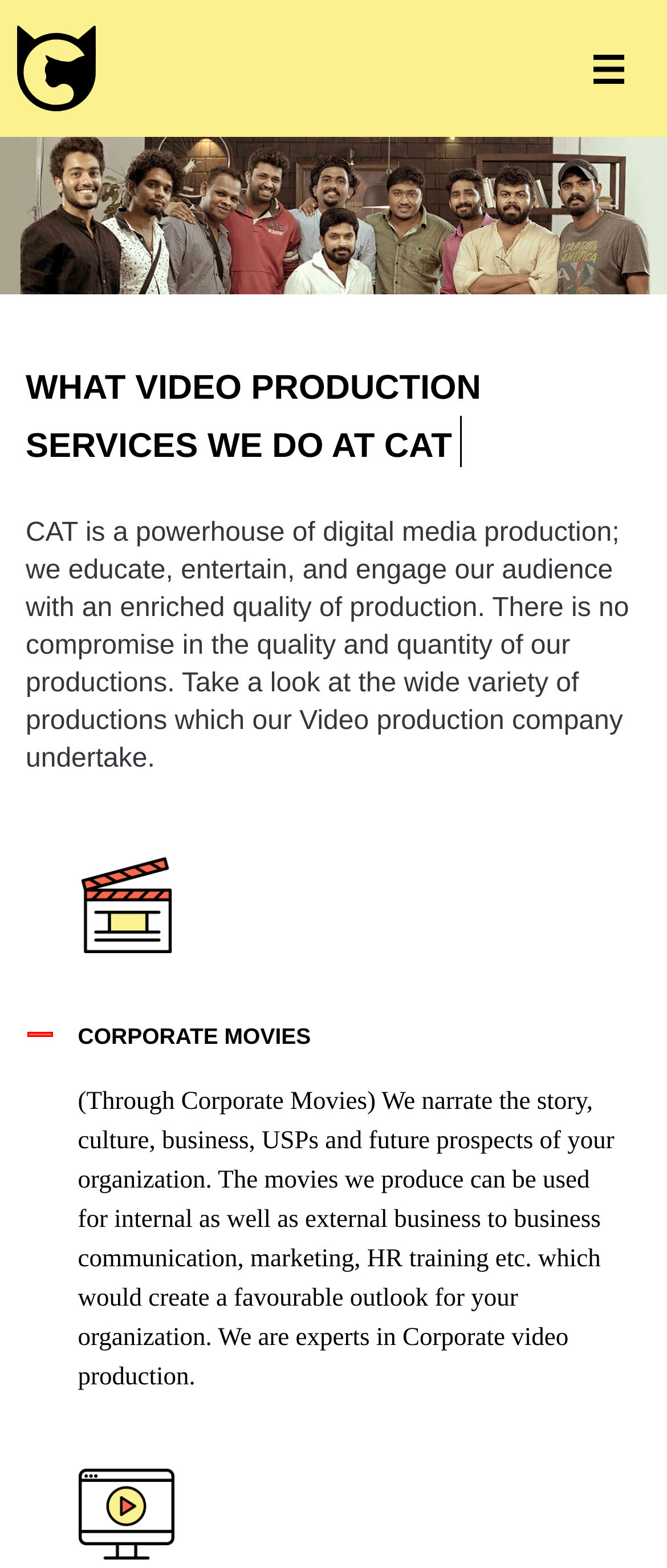What is the purpose of the movies produced by the company?
Answer the question with as much detail as you can, using the image as a reference.

The StaticText element with the text '(Through Corporate Movies) We narrate the story, culture, business, USPs and future prospects of your organization. ...' mentions that the movies can be used for internal as well as external business to business communication, marketing, HR training etc.